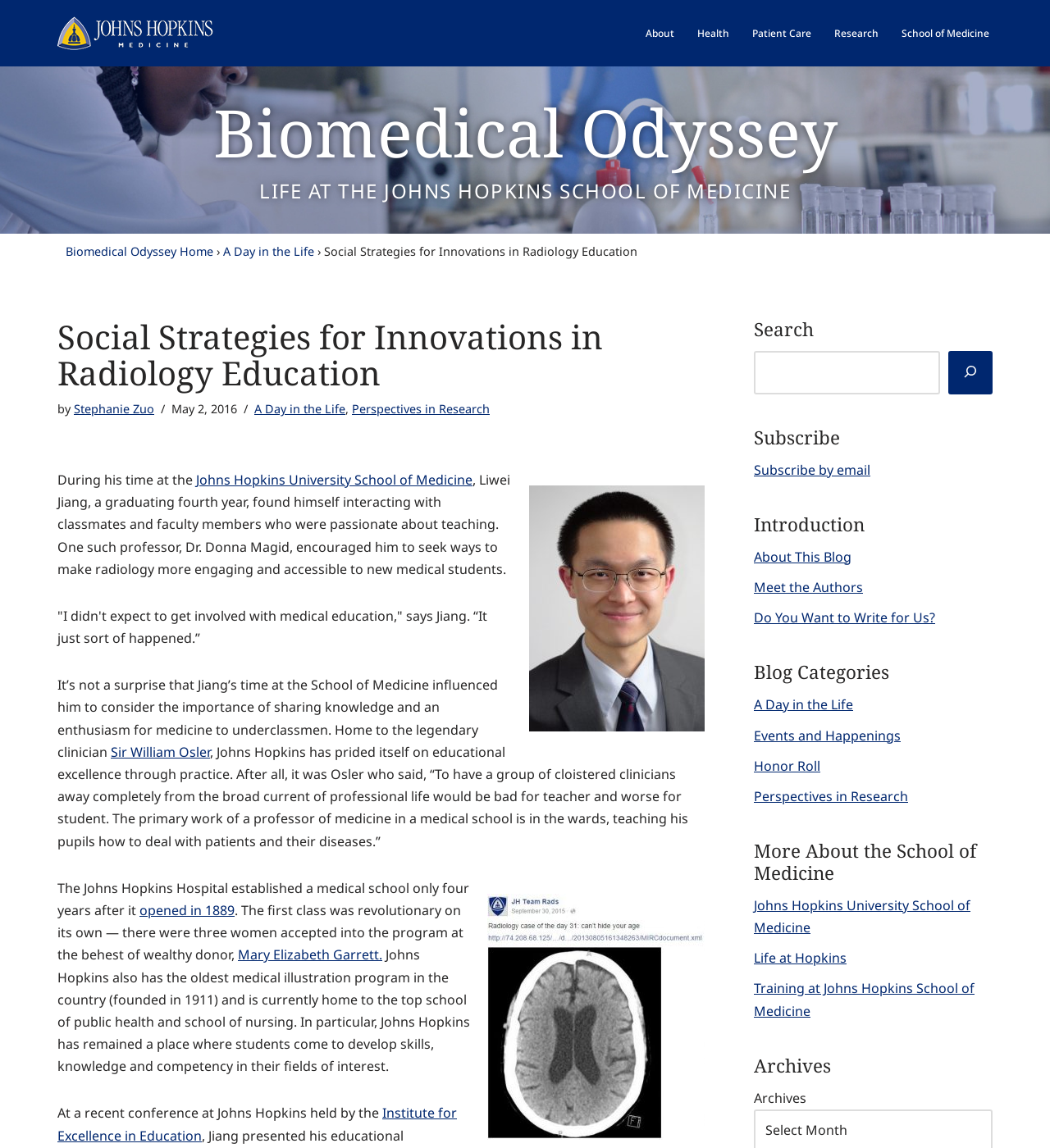Please determine the bounding box of the UI element that matches this description: COVID-19. The coordinates should be given as (top-left x, top-left y, bottom-right x, bottom-right y), with all values between 0 and 1.

None